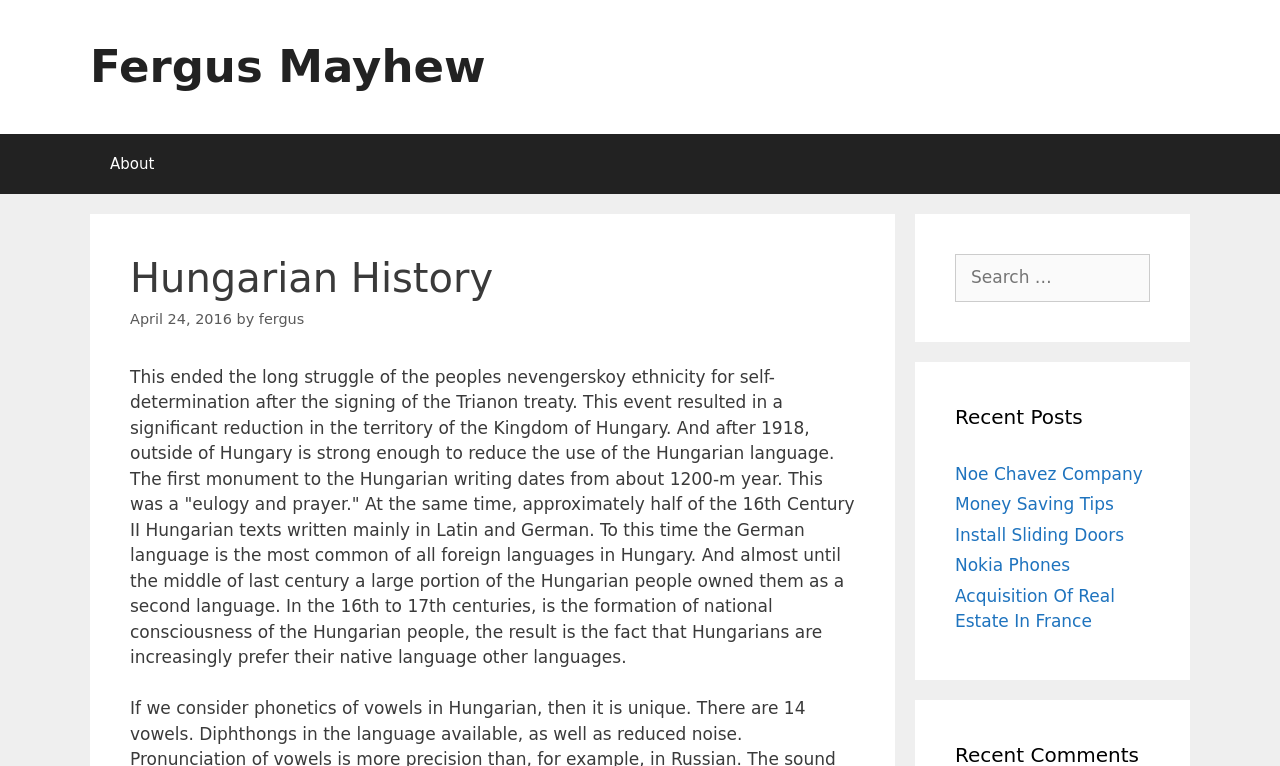Based on the element description Fergus Mayhew, identify the bounding box coordinates for the UI element. The coordinates should be in the format (top-left x, top-left y, bottom-right x, bottom-right y) and within the 0 to 1 range.

[0.07, 0.052, 0.379, 0.121]